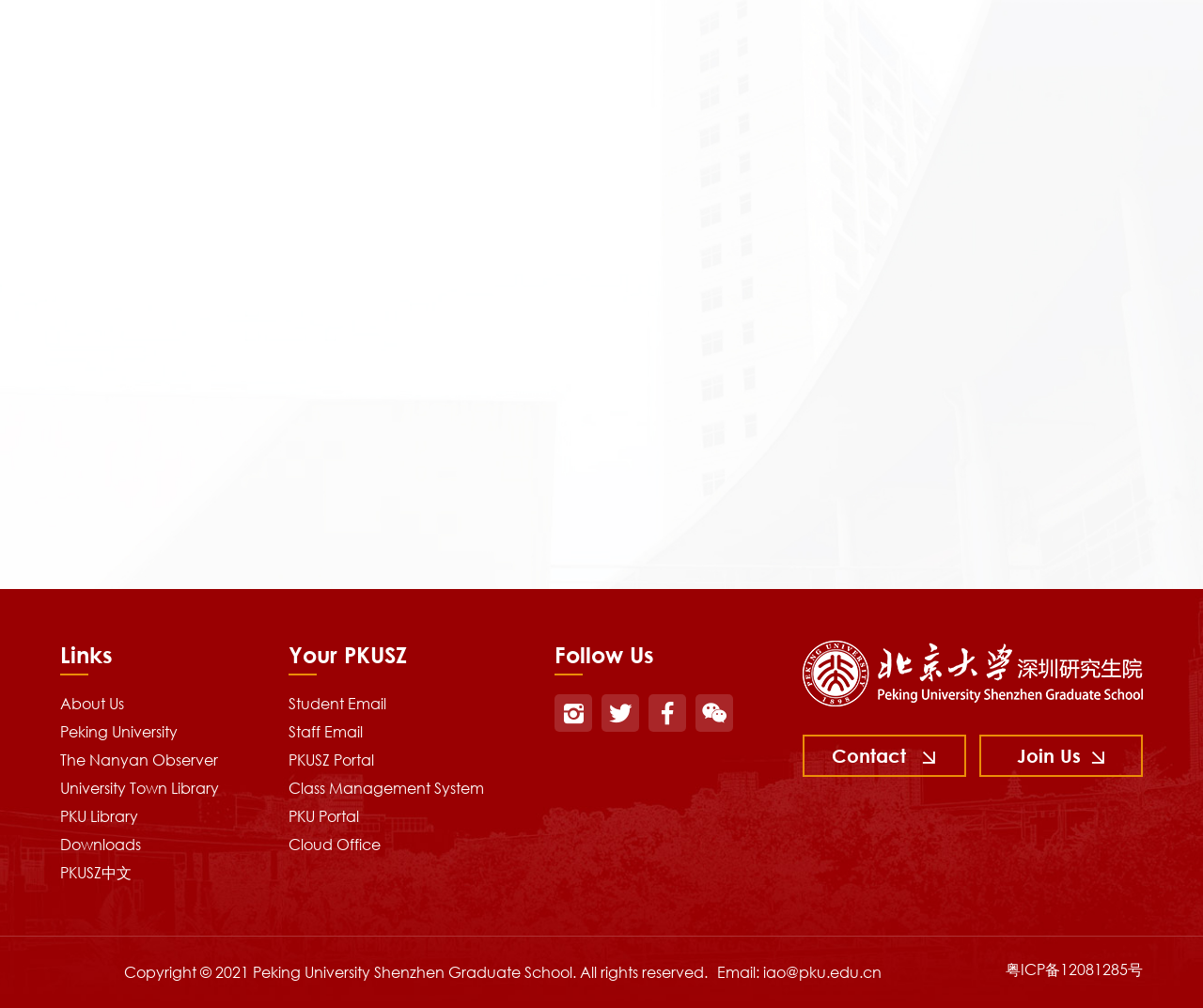Determine the bounding box for the UI element that matches this description: "Student Email".

[0.24, 0.689, 0.321, 0.708]